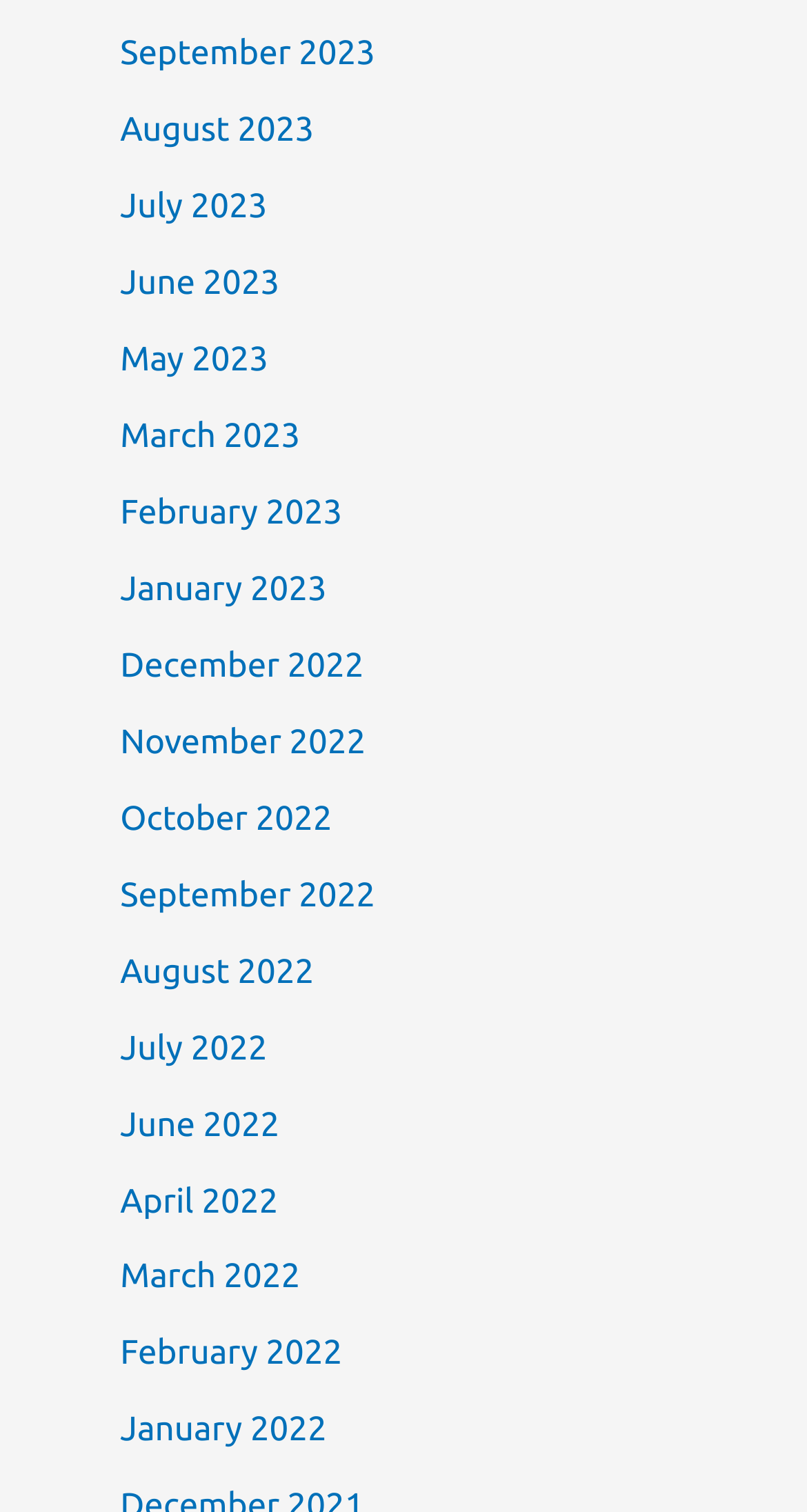Using the provided element description, identify the bounding box coordinates as (top-left x, top-left y, bottom-right x, bottom-right y). Ensure all values are between 0 and 1. Description: July 2023

[0.149, 0.125, 0.331, 0.15]